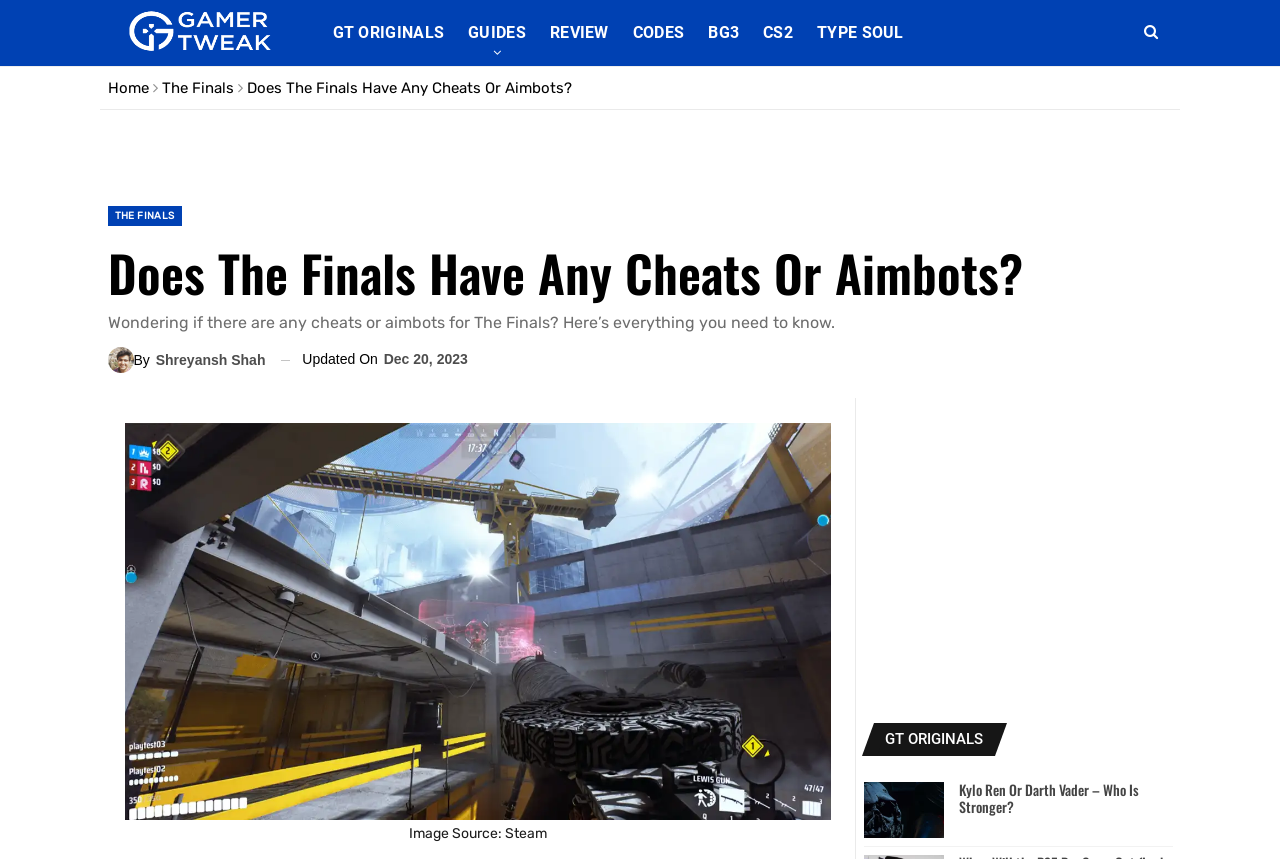Construct a comprehensive caption that outlines the webpage's structure and content.

The webpage is about The Finals game, specifically discussing cheats and aimbots. At the top, there is a navigation bar with links to "Home" and "The Finals". Below the navigation bar, there is a heading that reads "Does The Finals Have Any Cheats Or Aimbots?" followed by a brief summary of the article.

To the left of the heading, there is a logo of "Gamer Tweak" with a link to the website. Above the logo, there are several links to different sections of the website, including "GT ORIGINALS", "GUIDES", "REVIEW", "CODES", "BG3", "CS2", and "TYPE SOUL".

The main content of the webpage is divided into sections. The first section has a brief introduction to the topic, followed by a timestamp indicating when the article was updated. Below the timestamp, there is a large image related to The Finals game, with a caption "Image Source: Steam".

The webpage also features several links to other articles, including "Kylo Ren Or Darth Vader – Who Is Stronger?" which appears twice at the bottom of the page. Additionally, there is a link to the author's name, "By Shreyansh Shah", and a section with the title "GT ORIGINALS" at the bottom.